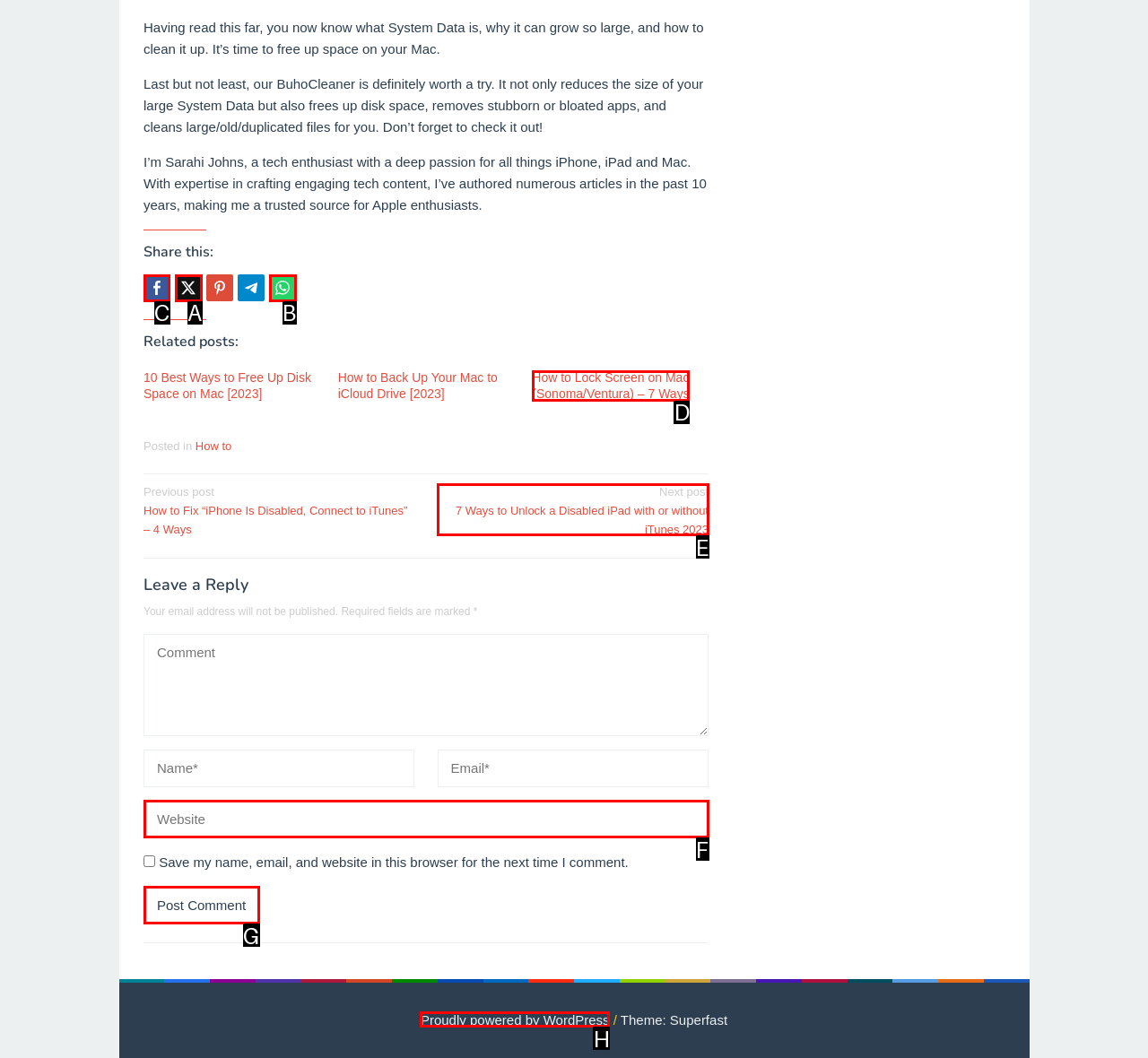Indicate the HTML element that should be clicked to perform the task: Share this Reply with the letter corresponding to the chosen option.

C